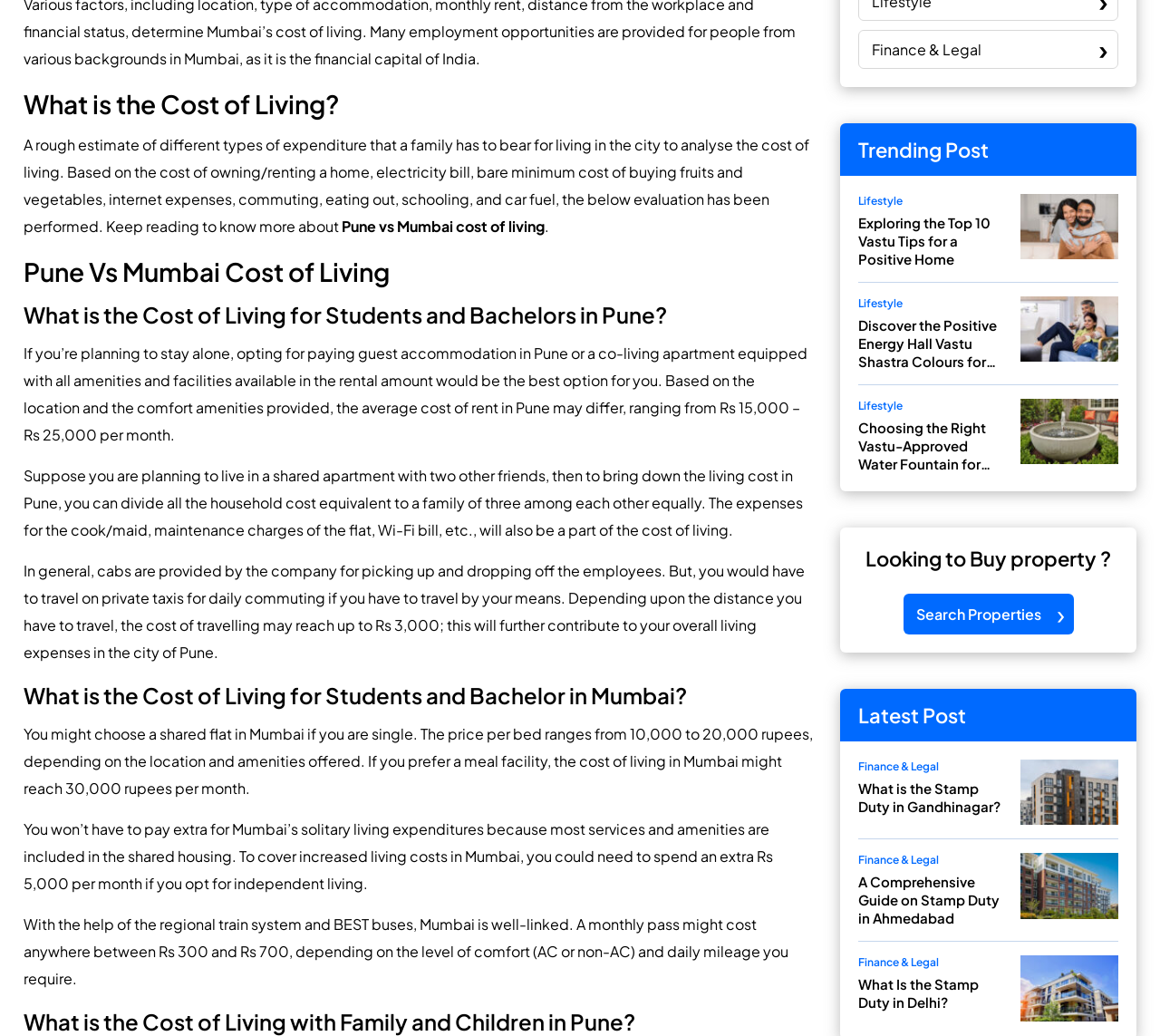Locate the bounding box of the UI element described in the following text: "Search Properties".

[0.779, 0.573, 0.926, 0.612]